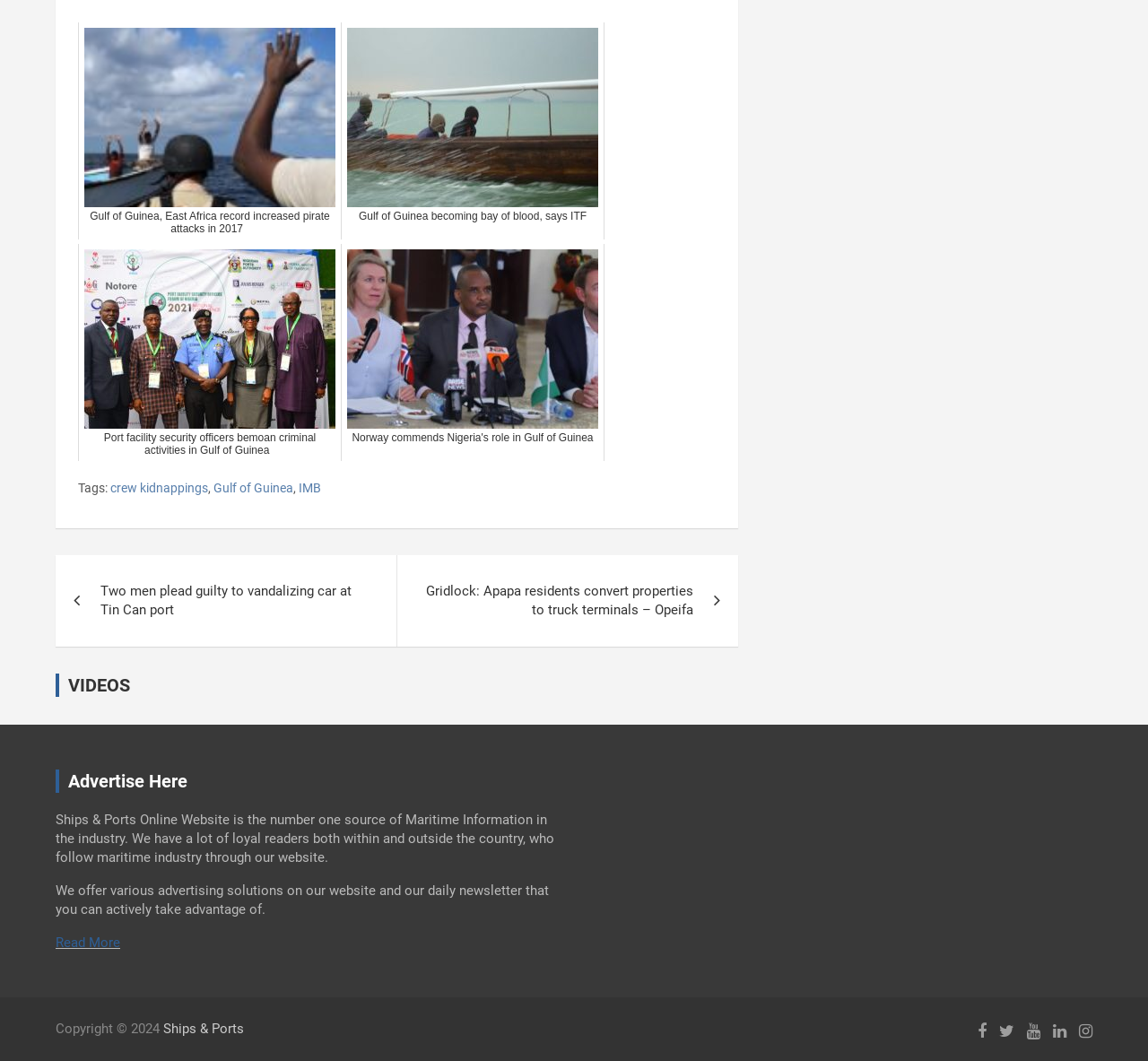Can you find the bounding box coordinates for the element that needs to be clicked to execute this instruction: "Read more about advertising on the website"? The coordinates should be given as four float numbers between 0 and 1, i.e., [left, top, right, bottom].

[0.048, 0.881, 0.105, 0.896]